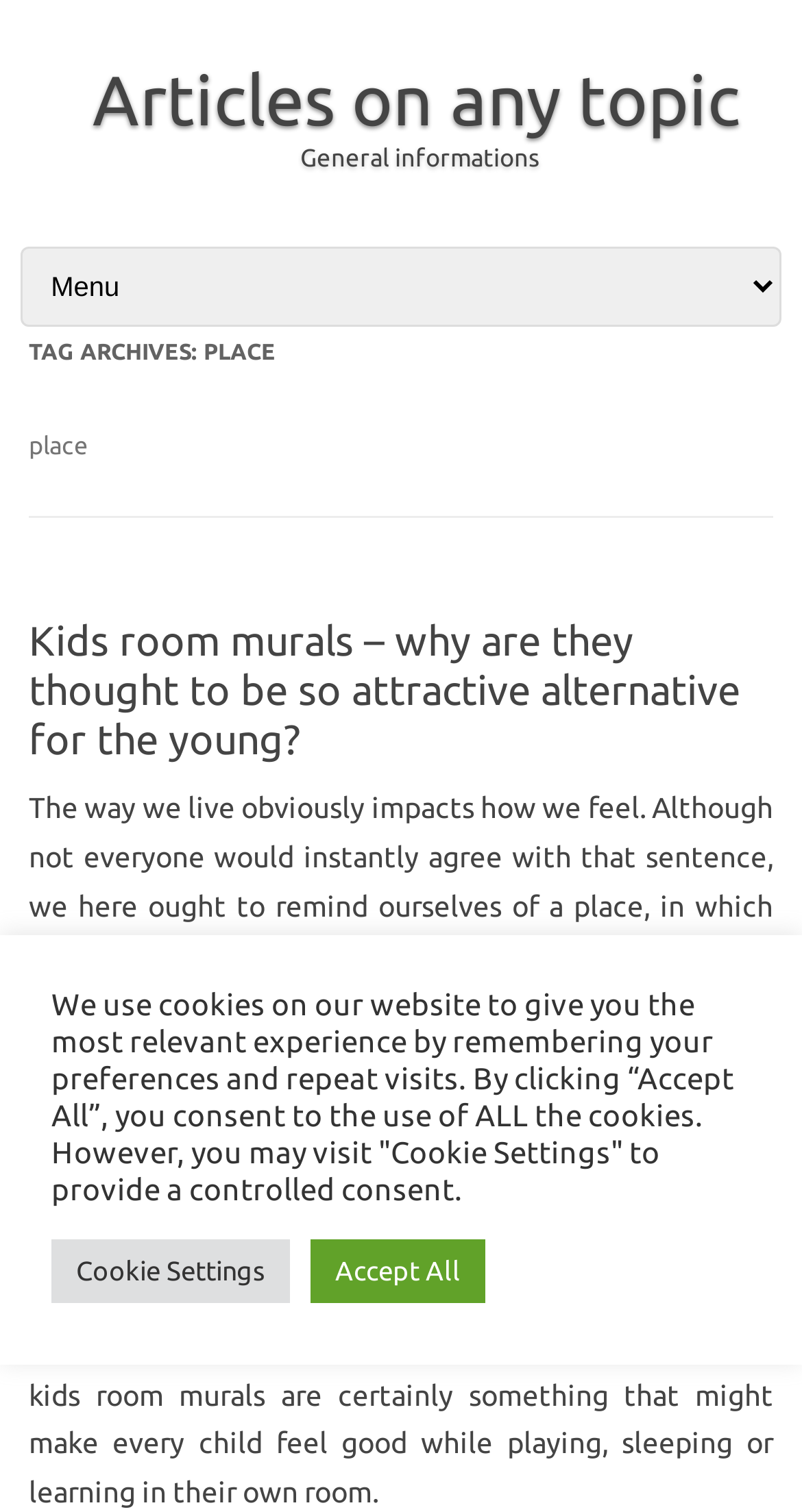Identify and provide the text of the main header on the webpage.

TAG ARCHIVES: PLACE